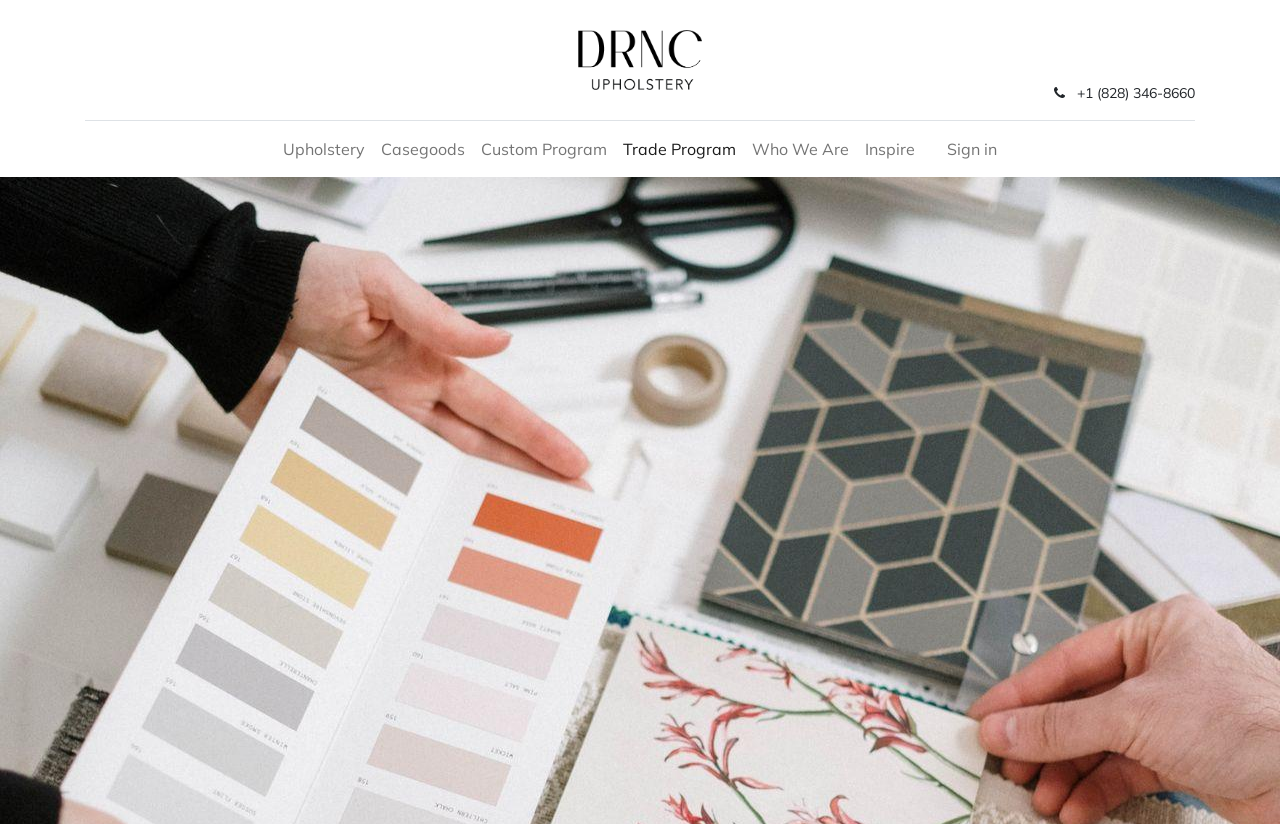Locate the bounding box of the UI element with the following description: "Ad Verification".

None